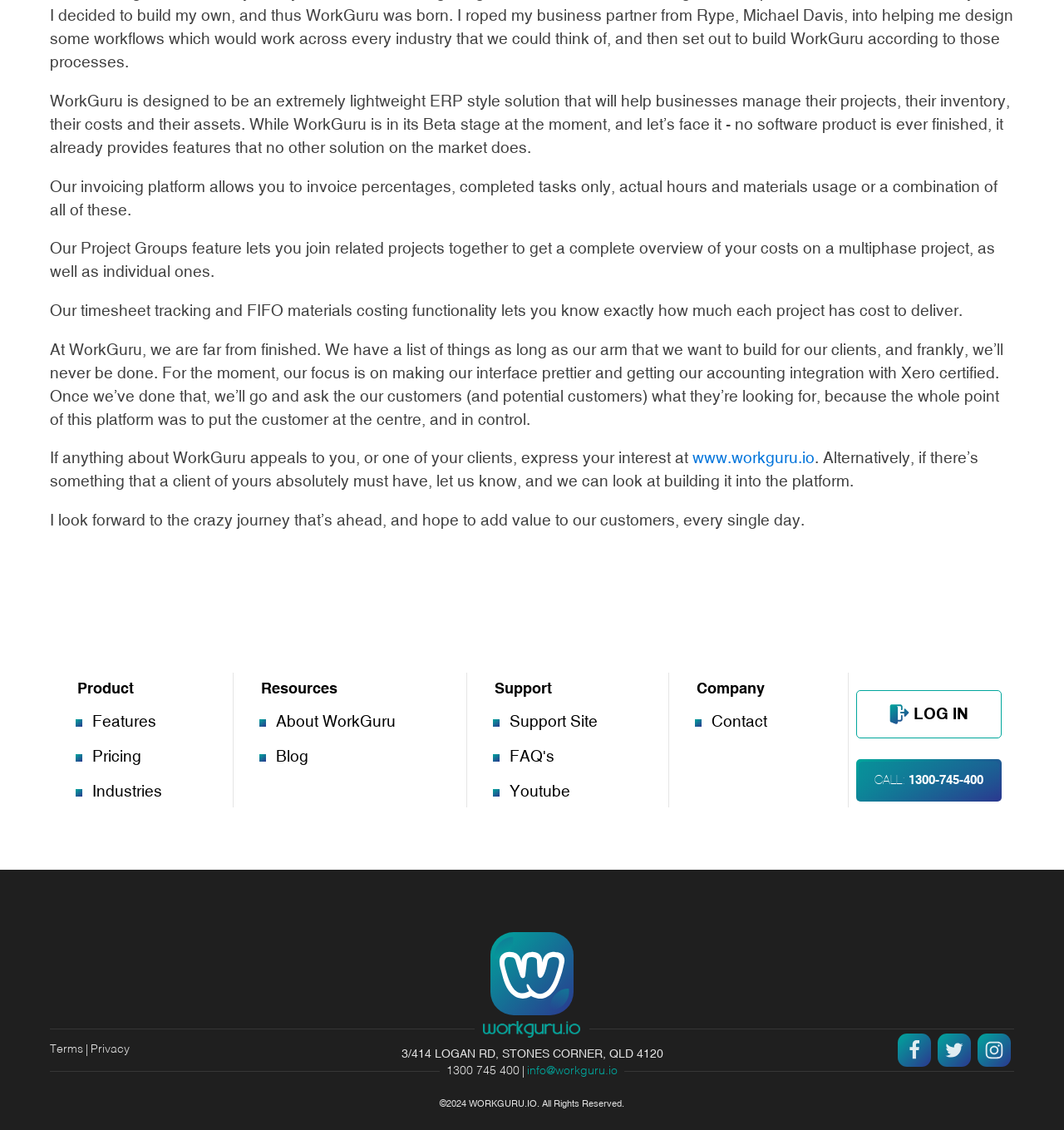Find and provide the bounding box coordinates for the UI element described with: "Log In".

[0.805, 0.611, 0.942, 0.654]